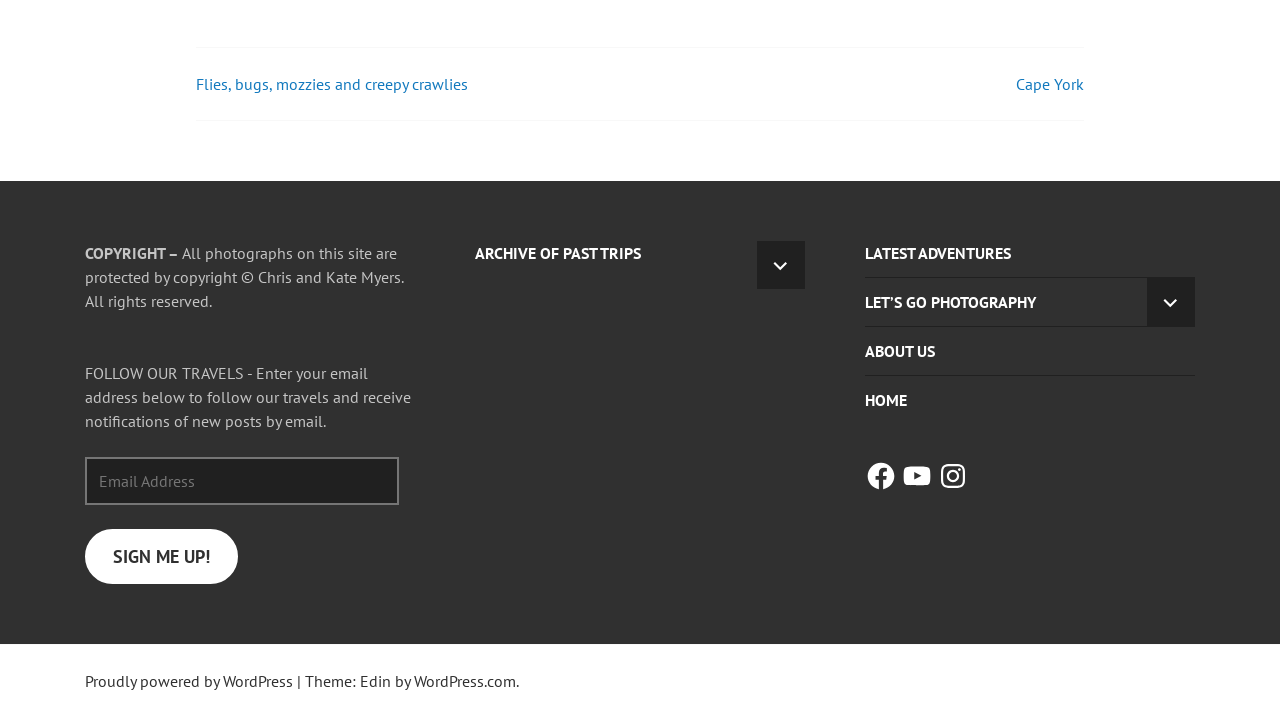Using the information shown in the image, answer the question with as much detail as possible: What is the text above the email address input field?

I found the email address input field by looking for a textbox element with the label 'Email Address'. Above this element, I found a StaticText element with the text 'FOLLOW OUR TRAVELS - Enter your email address below to follow our travels and receive notifications of new posts by email.' The text 'FOLLOW OUR TRAVELS' is the most prominent part of this element, so I chose this as the answer.